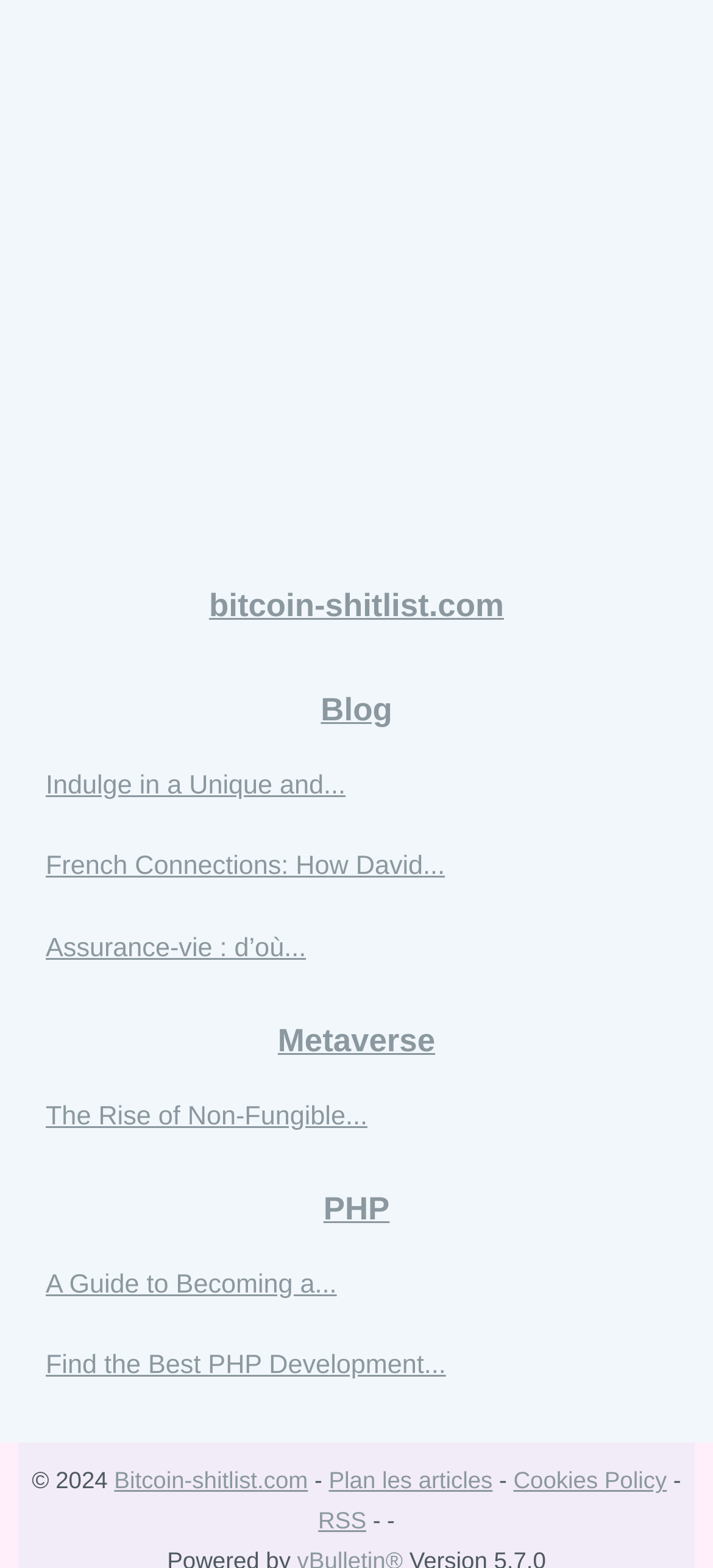Identify the coordinates of the bounding box for the element that must be clicked to accomplish the instruction: "explore the Metaverse section".

[0.026, 0.642, 0.974, 0.686]